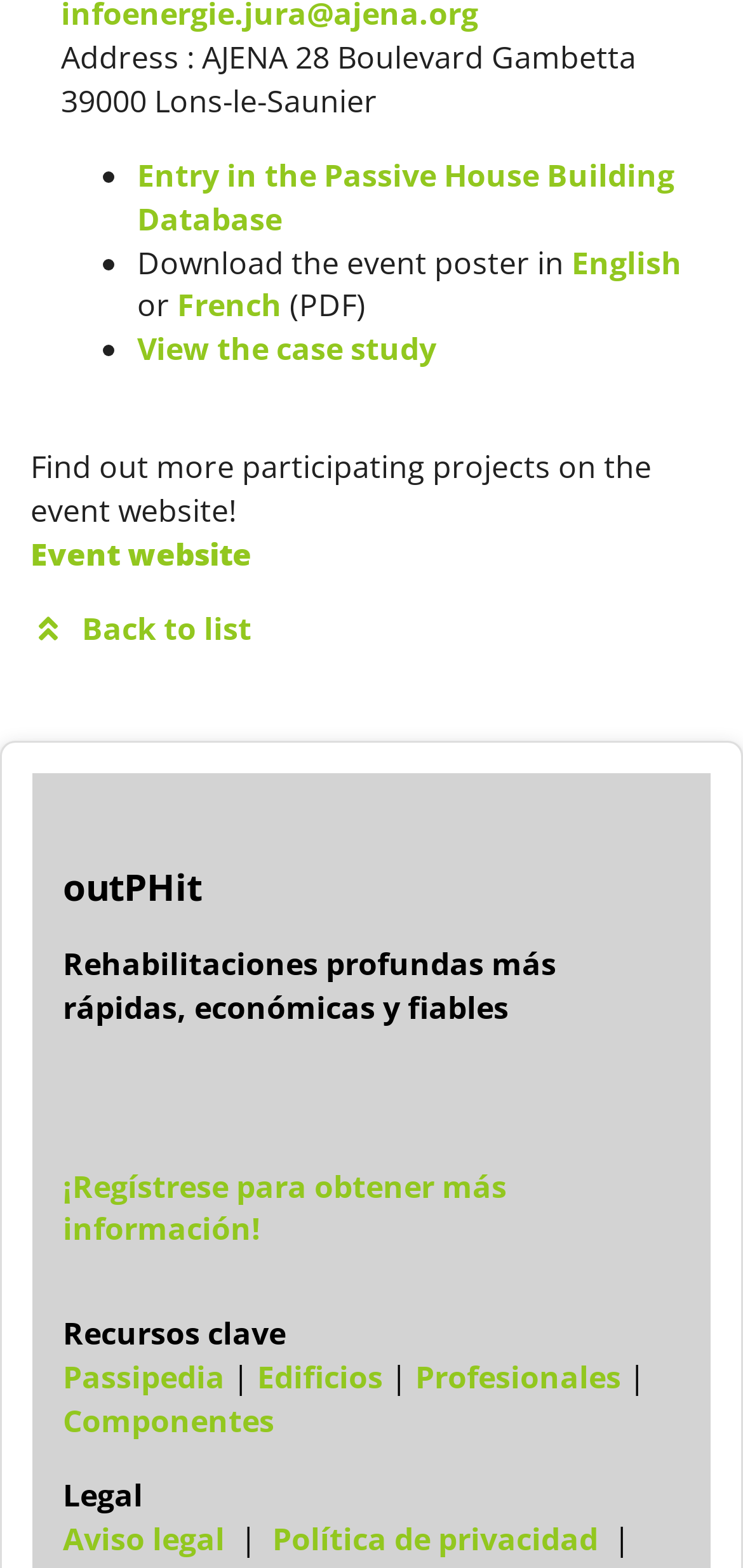Identify the bounding box coordinates of the element to click to follow this instruction: 'View the case study'. Ensure the coordinates are four float values between 0 and 1, provided as [left, top, right, bottom].

[0.185, 0.209, 0.587, 0.236]